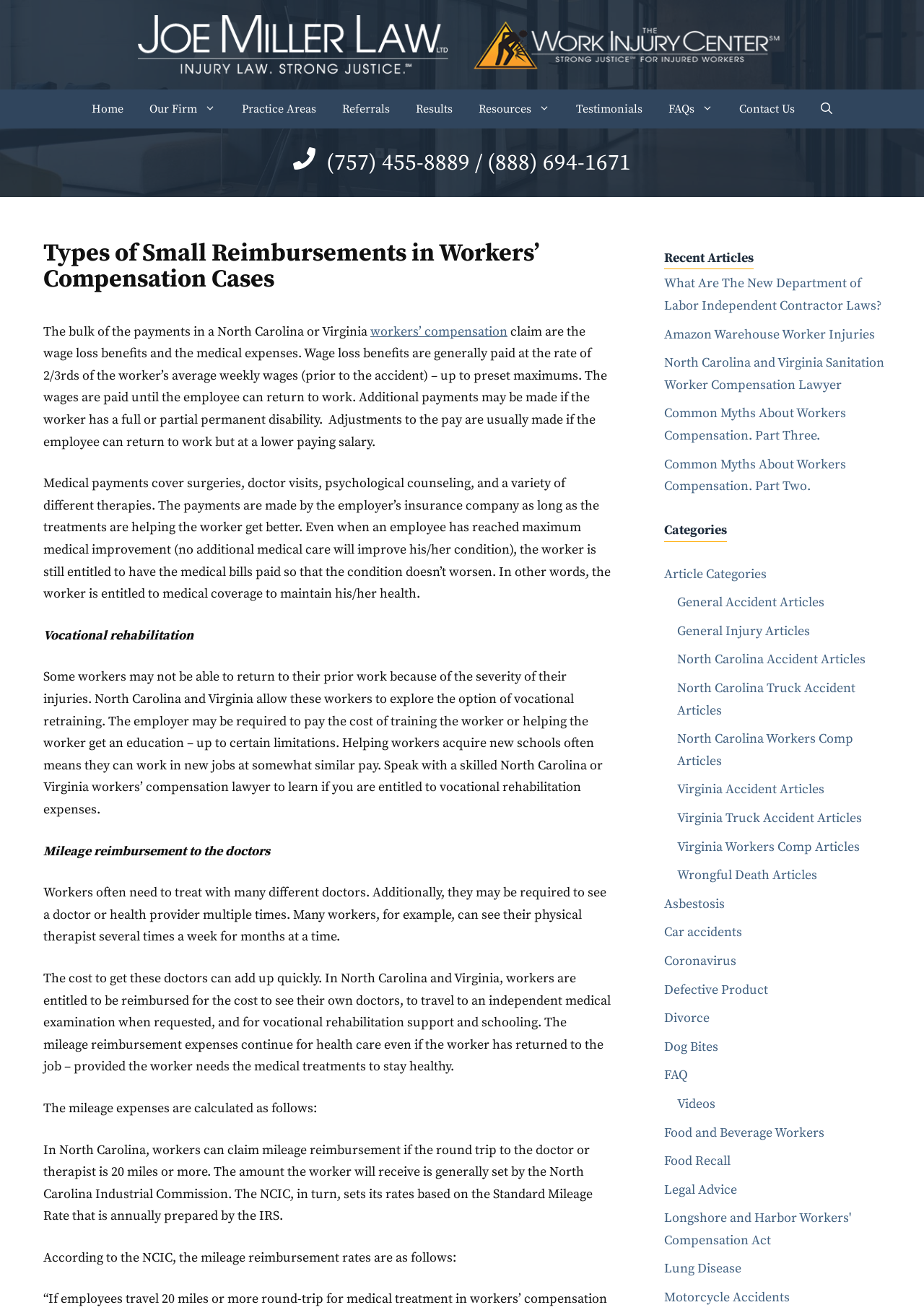Provide the bounding box coordinates of the HTML element this sentence describes: "Terms of Service". The bounding box coordinates consist of four float numbers between 0 and 1, i.e., [left, top, right, bottom].

None